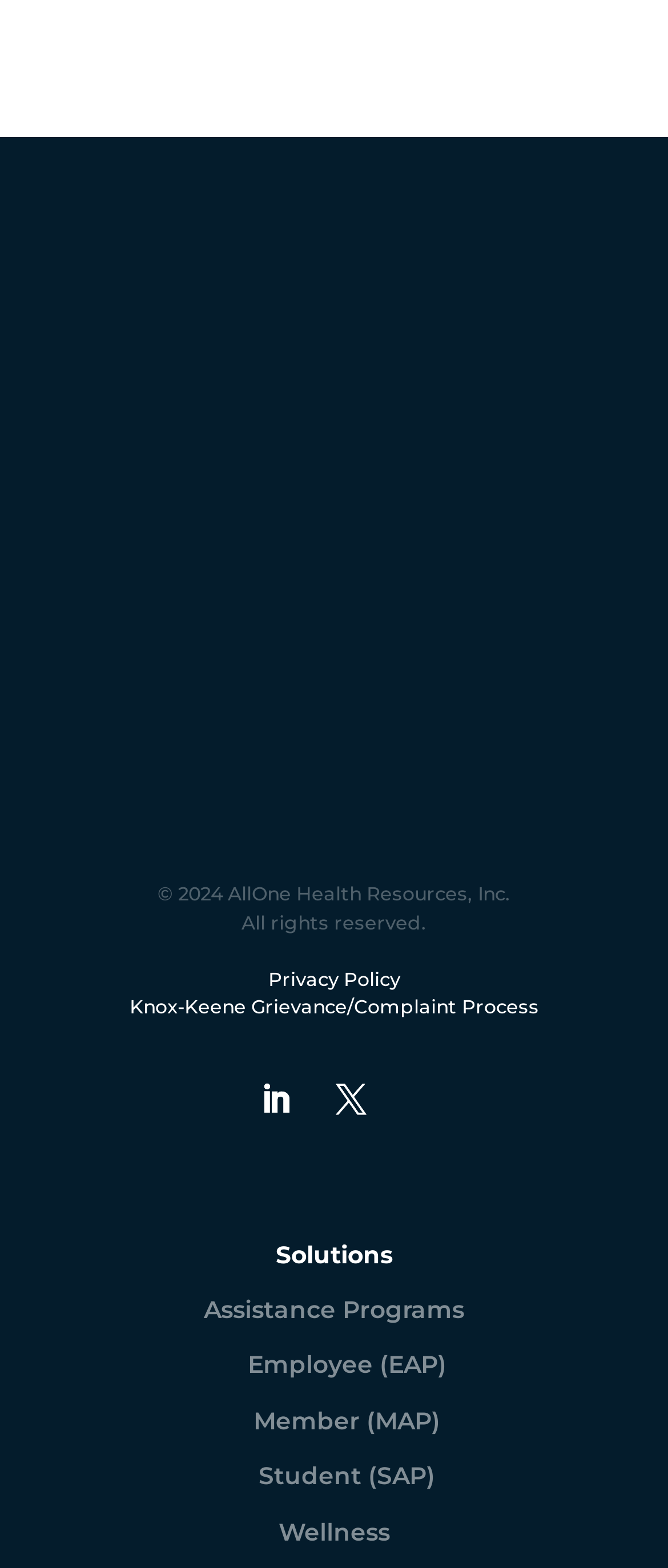What type of solutions does the website offer?
Look at the image and provide a short answer using one word or a phrase.

Whole health solutions